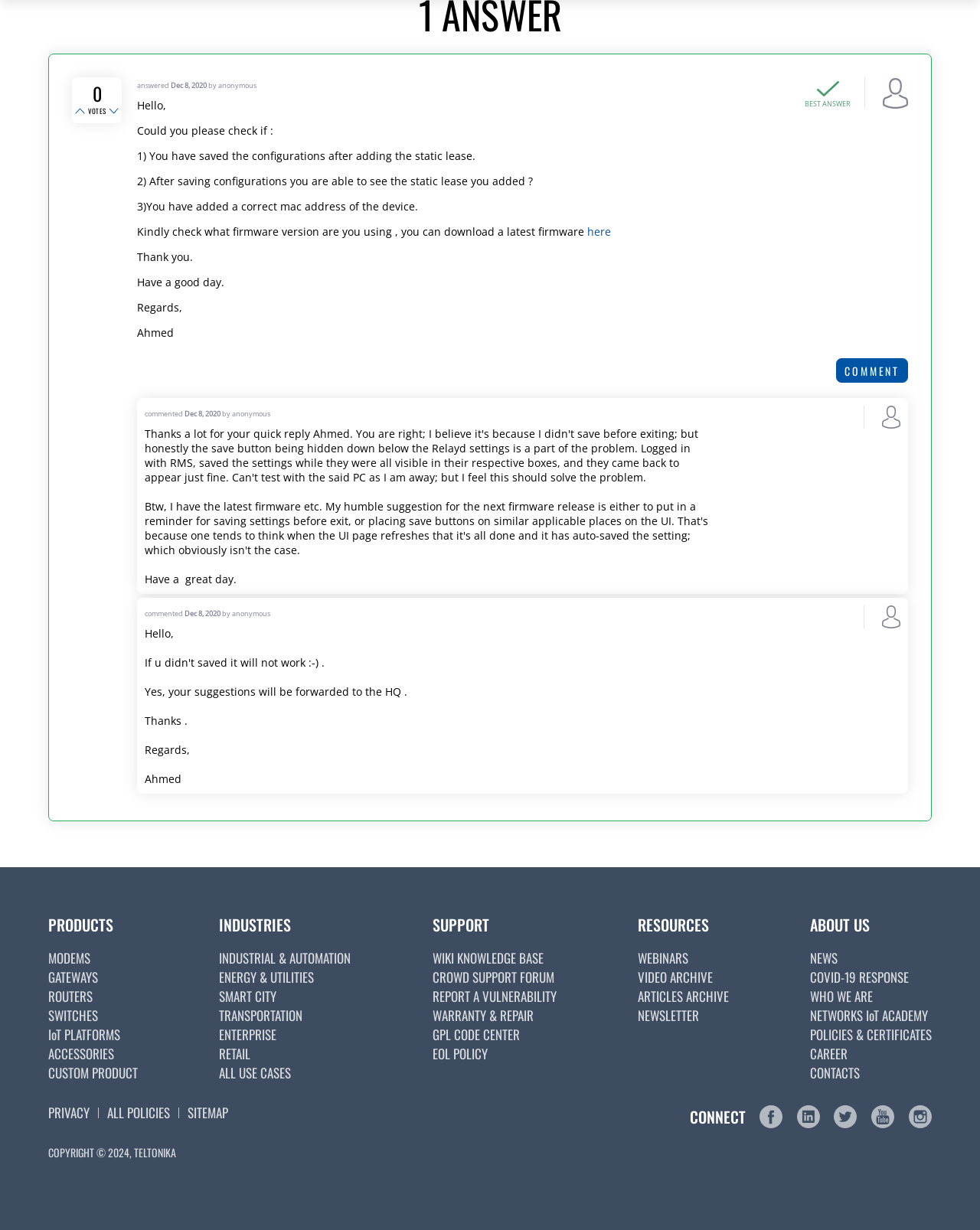What is the purpose of the 'COMMENT' button?
Look at the image and respond with a one-word or short-phrase answer.

To add a comment